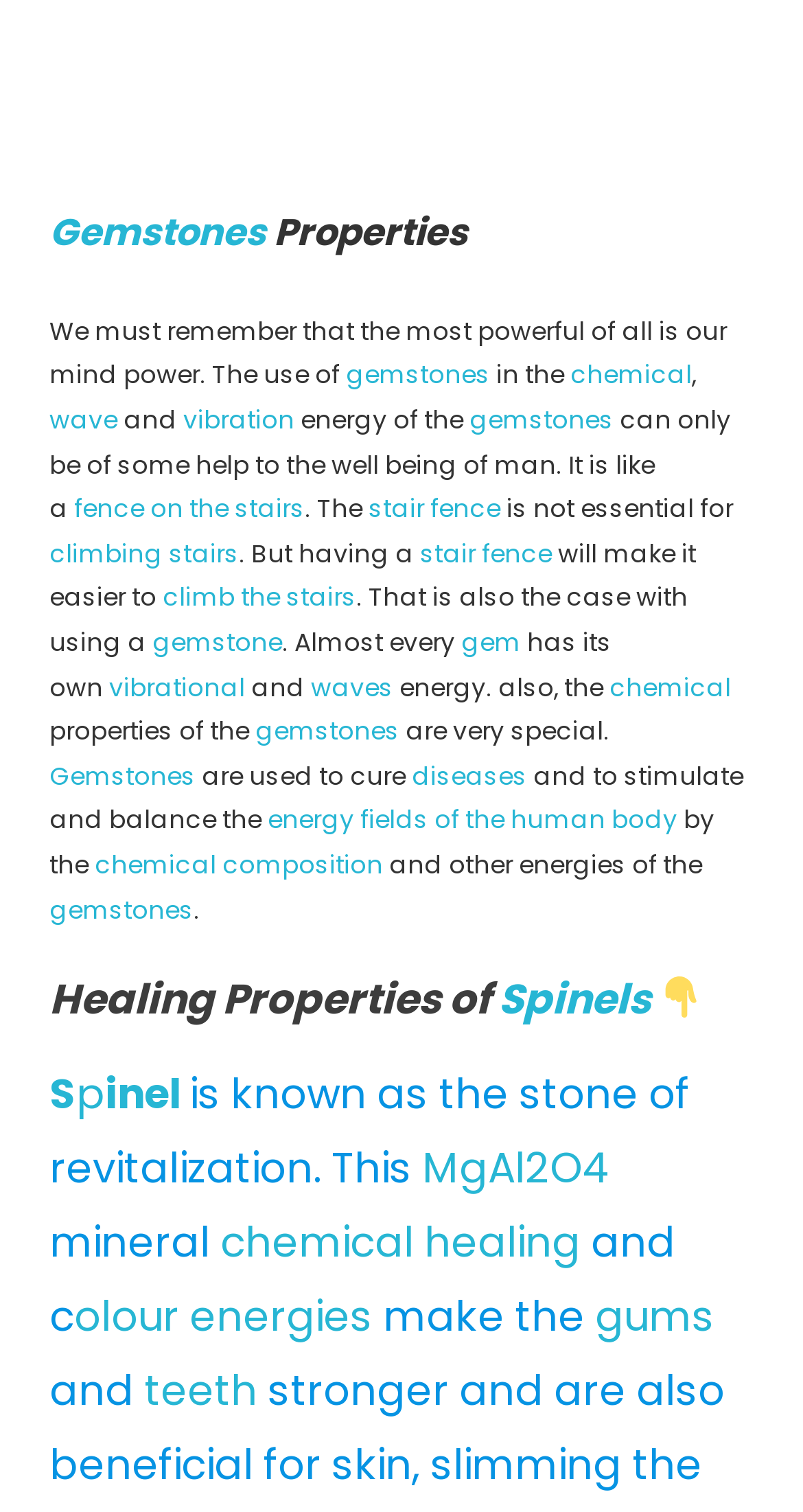Bounding box coordinates are specified in the format (top-left x, top-left y, bottom-right x, bottom-right y). All values are floating point numbers bounded between 0 and 1. Please provide the bounding box coordinate of the region this sentence describes: climb the stairs

[0.202, 0.359, 0.443, 0.382]